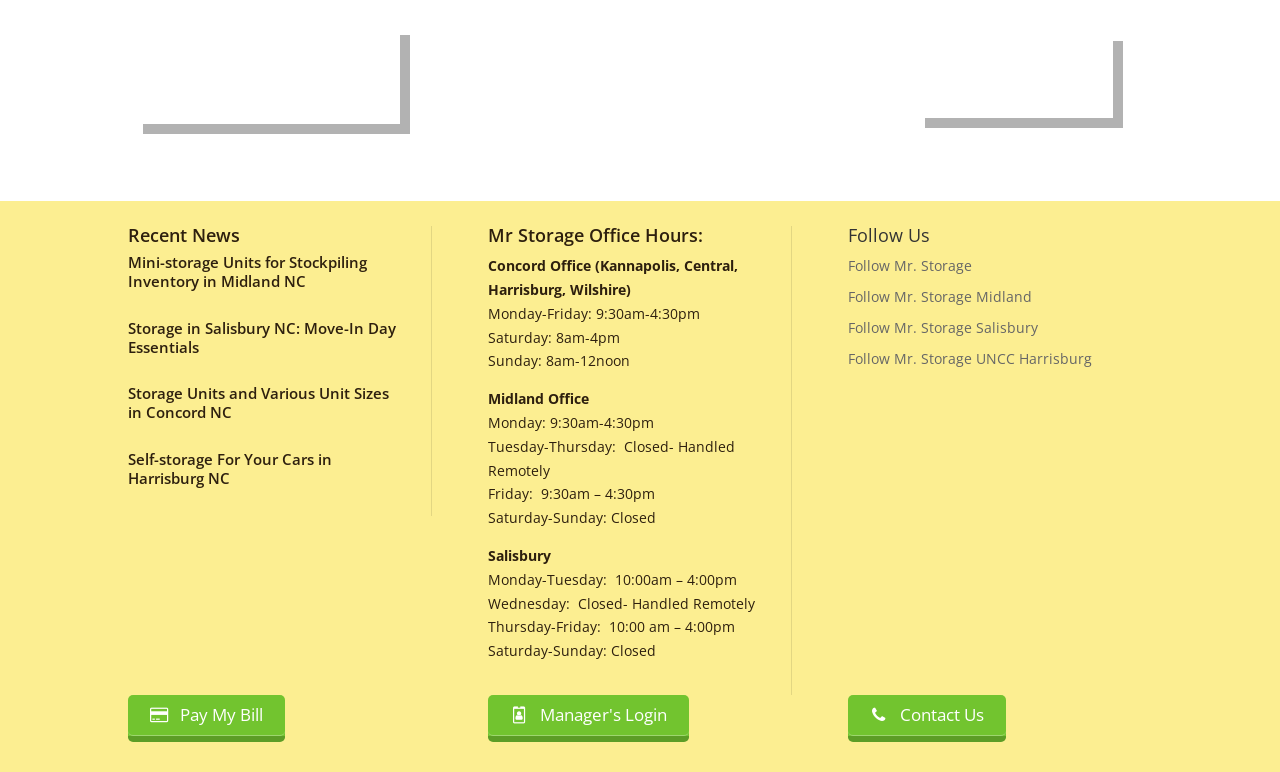How many links are under the 'Recent News' heading?
Use the image to give a comprehensive and detailed response to the question.

I counted the number of links under the 'Recent News' heading, which are 'Mini-storage Units for Stockpiling Inventory in Midland NC', 'Storage in Salisbury NC: Move-In Day Essentials', 'Storage Units and Various Unit Sizes in Concord NC', and 'Self-storage For Your Cars in Harrisburg NC'.